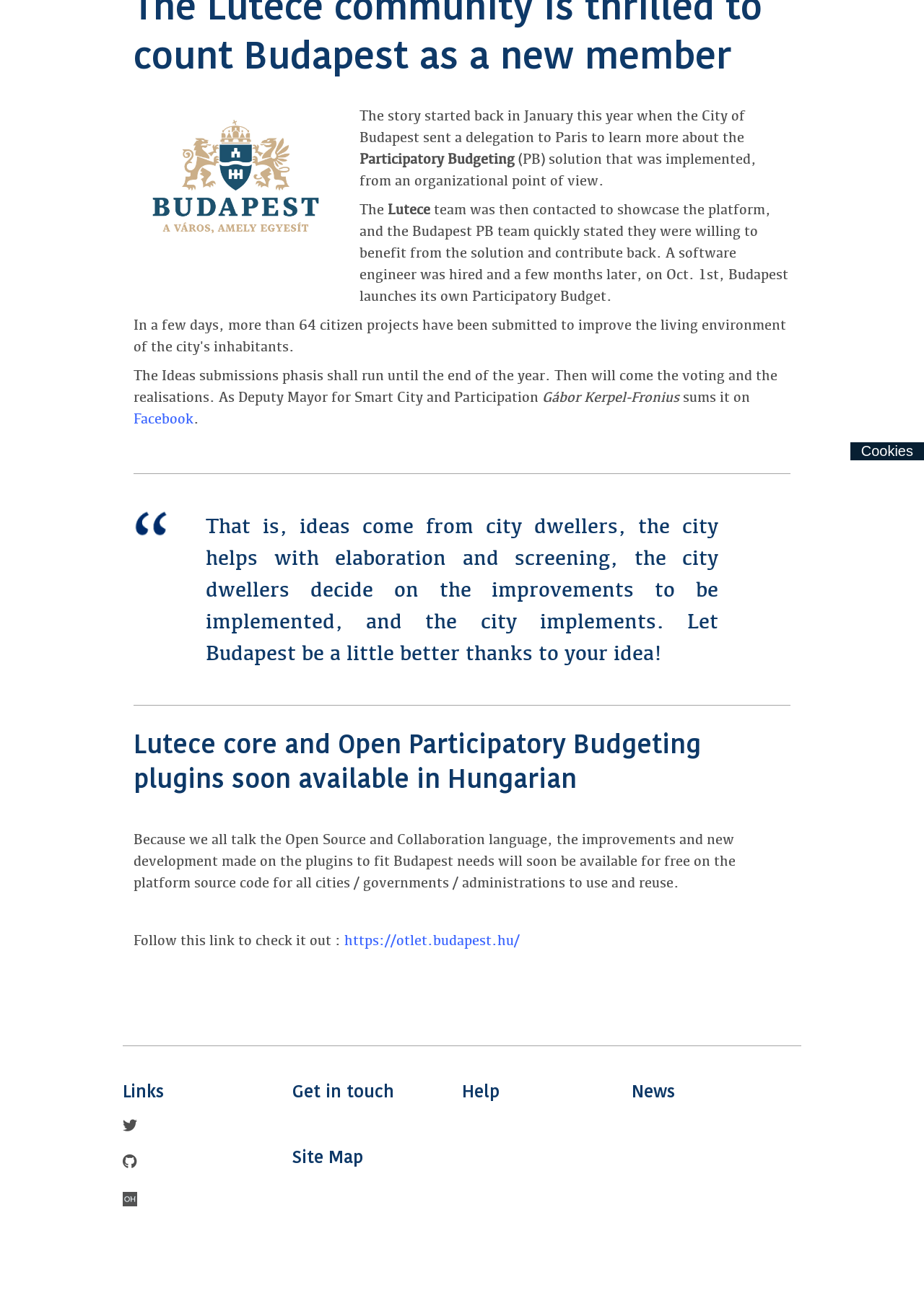Please provide the bounding box coordinates in the format (top-left x, top-left y, bottom-right x, bottom-right y). Remember, all values are floating point numbers between 0 and 1. What is the bounding box coordinate of the region described as: Wiki

[0.5, 0.842, 0.684, 0.87]